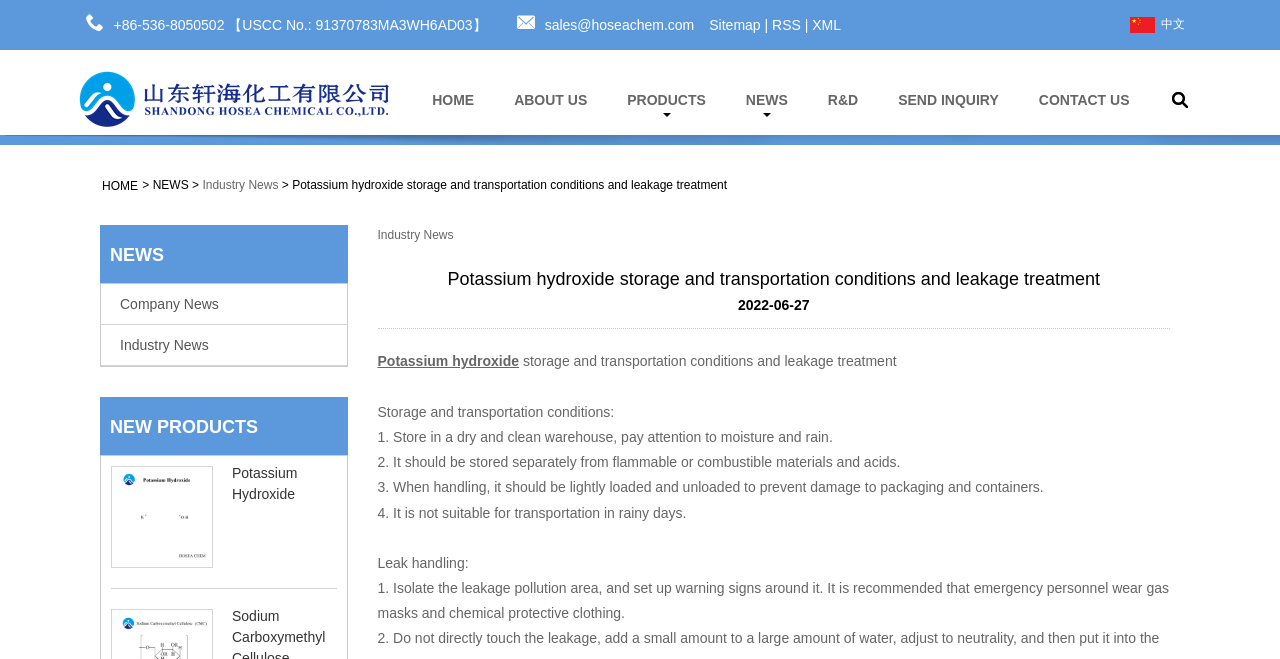Generate an in-depth caption that captures all aspects of the webpage.

The webpage appears to be a company's website, specifically a page about potassium hydroxide. At the top, there is a header section with a link to switch between English and Chinese languages, accompanied by a small flag icon. Below this, there is a company contact information section, including a phone number, email address, and links to the sitemap, RSS, and XML.

On the left side, there is a navigation menu with links to different sections of the website, including Home, About Us, Products, News, R&D, Send Inquiry, and Contact Us. Below this menu, there is a secondary navigation menu with links to Home and News.

The main content of the page is divided into several sections. The first section is a news section, with a heading "NEWS" and links to different news articles. Below this, there is a section about company news and industry news, with headings and links to corresponding articles.

The next section is about new products, with a heading "NEW PRODUCTS" and a link to a product page about potassium hydroxide, accompanied by a small image. Below this, there is a detailed section about potassium hydroxide, including its storage and transportation conditions, and leakage treatment procedures. This section includes several paragraphs of text, with headings and bullet points.

Throughout the page, there are several images, including a company logo, a flag icon, and a product image. The layout is organized, with clear headings and concise text, making it easy to navigate and find information.